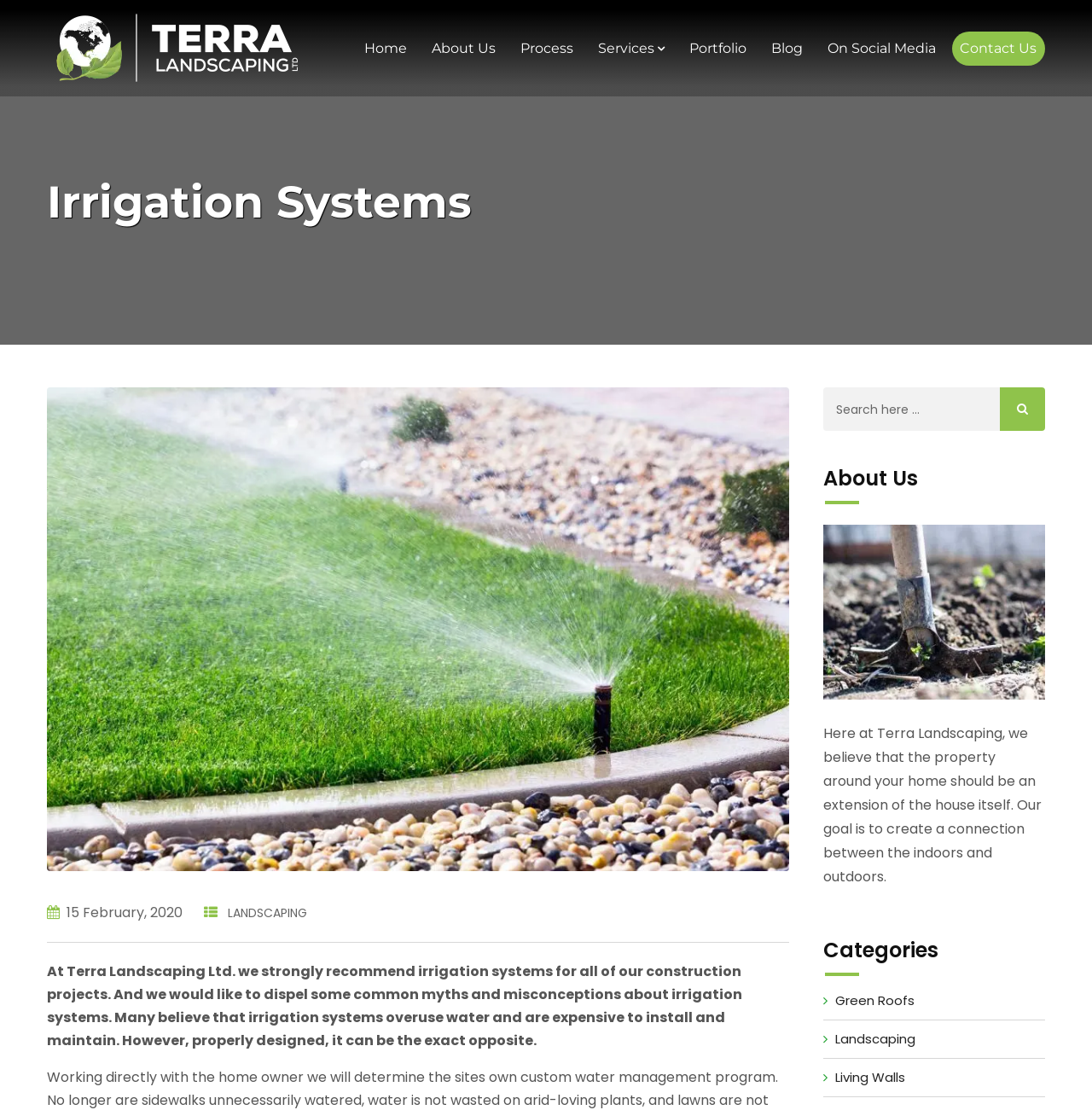Carefully observe the image and respond to the question with a detailed answer:
What is the purpose of the search box?

The search box is located at the top right corner of the webpage, and it has a placeholder text 'Search here...'. This suggests that the search box is used to search for something on the webpage, possibly related to irrigation systems or landscaping.